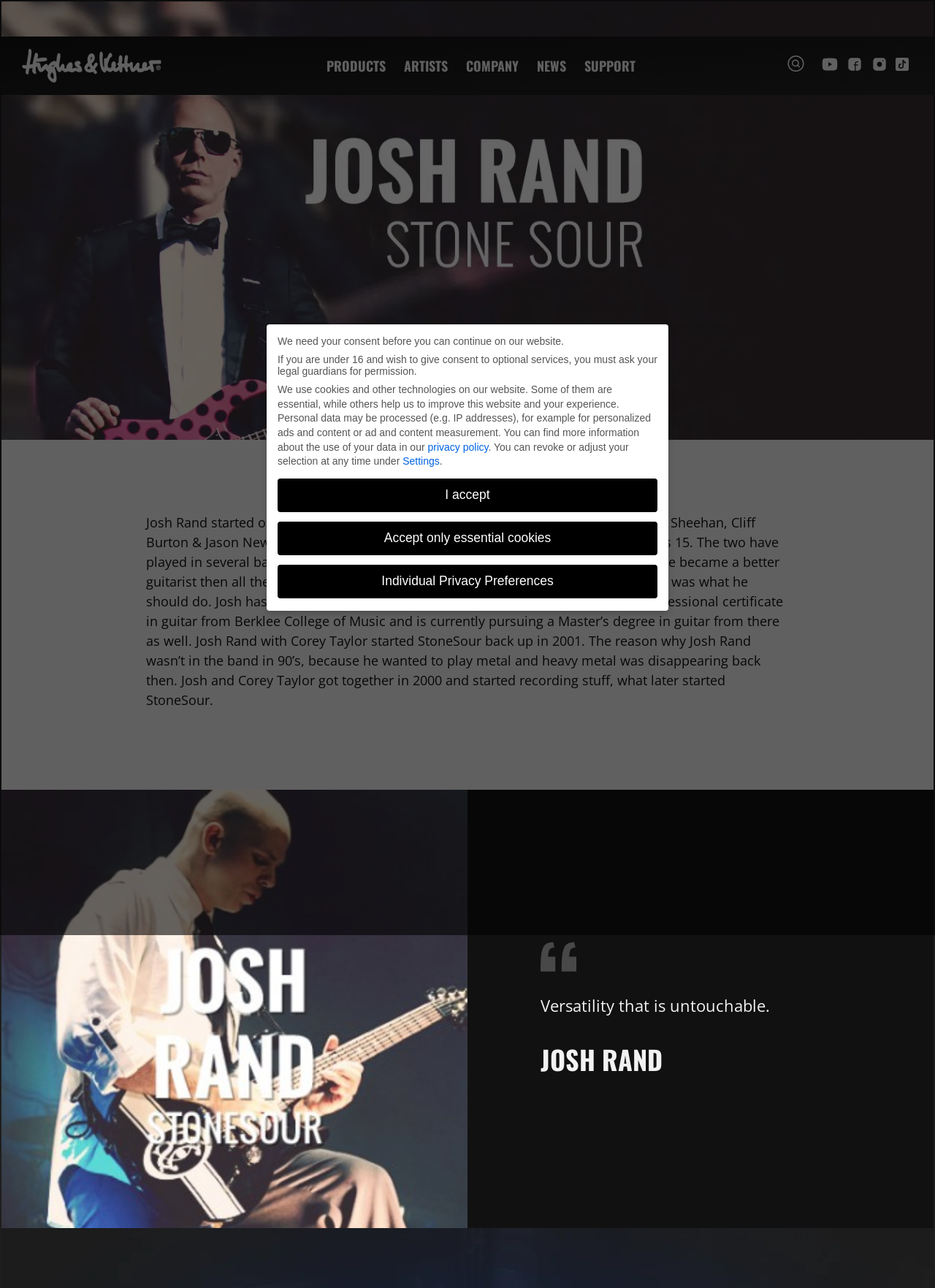Given the element description: "I accept", predict the bounding box coordinates of the UI element it refers to, using four float numbers between 0 and 1, i.e., [left, top, right, bottom].

[0.297, 0.371, 0.703, 0.397]